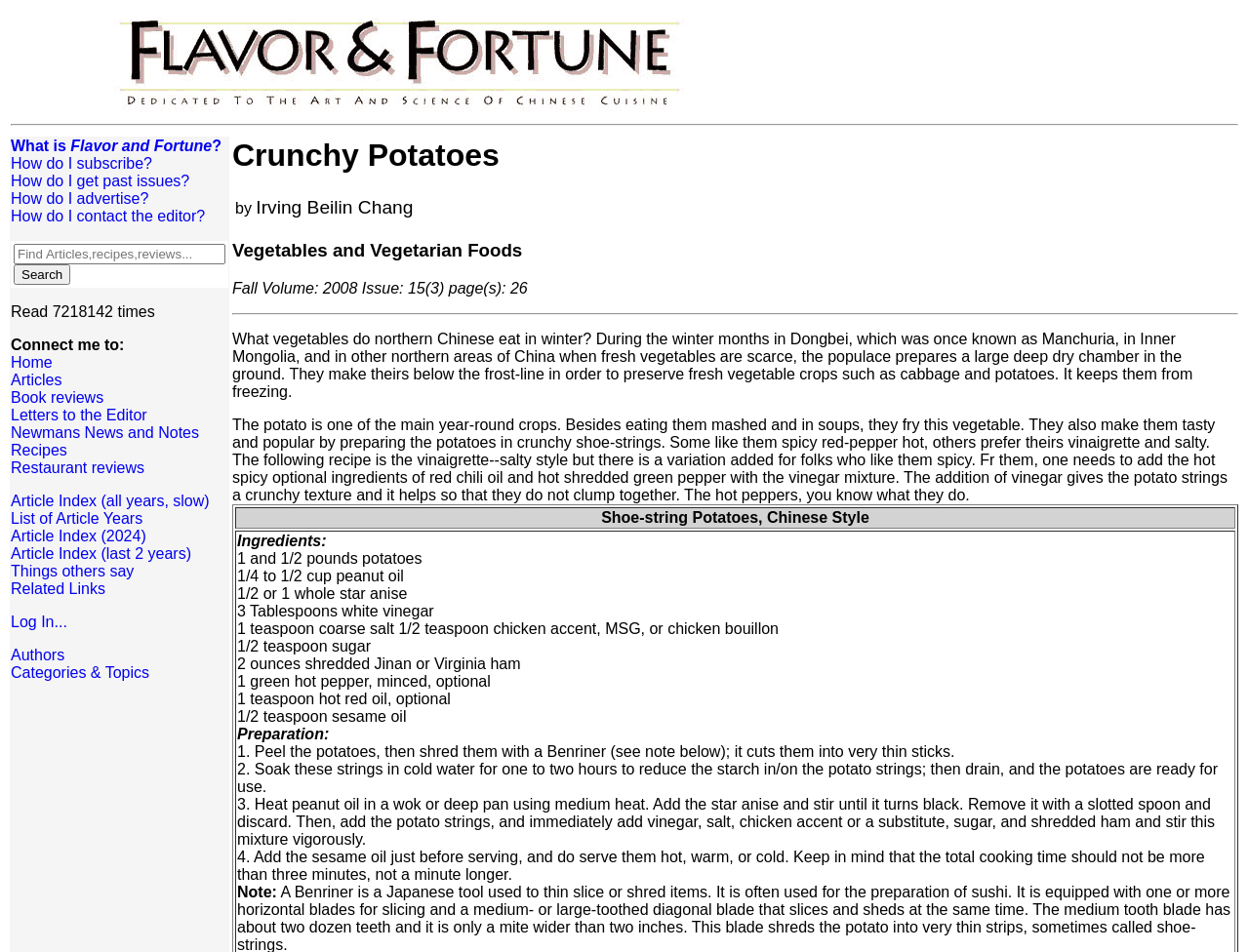Could you find the bounding box coordinates of the clickable area to complete this instruction: "Read articles"?

[0.009, 0.39, 0.05, 0.408]